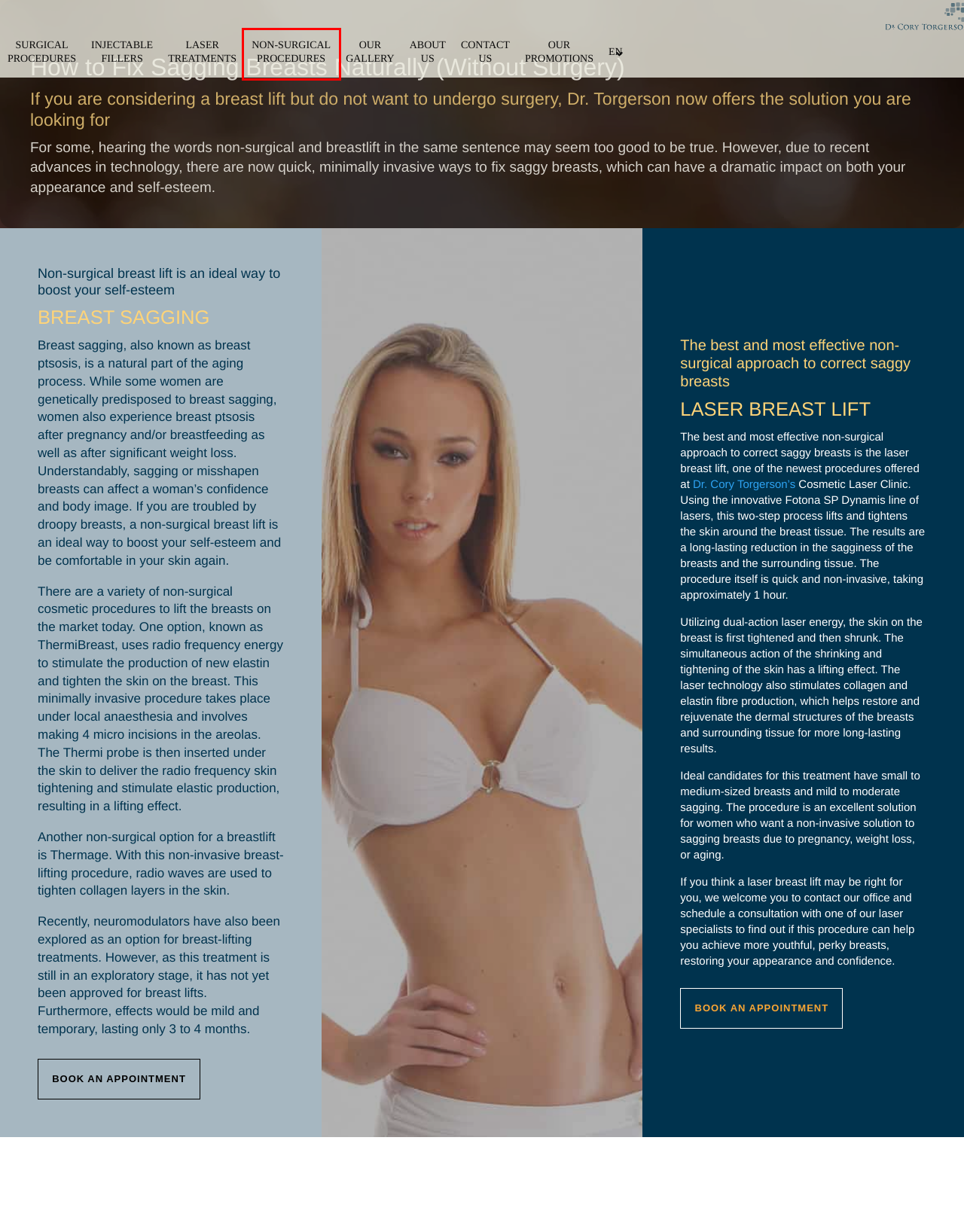Look at the screenshot of the webpage and find the element within the red bounding box. Choose the webpage description that best fits the new webpage that will appear after clicking the element. Here are the candidates:
A. Prominent Facial Plastic Surgeon in Toronto | Dr. Cory Torgerson
B. Laser Tattoo Removal Toronto - By Dr. Torgerson
C. Monthly Promotions - Surgical & Non-Surgical Treatments
D. Toronto Facial Plastic Surgery Clinic - Dr. Torgerson
E. FRAC3 Skin Remodeling | Dr. Cory Torgerson
F. Non-surgical Cosmetic Procedures - Dr. Torgerson Toronto
G. Cosmetic Surgery Procedures - By Dr. Torgerson Toronto
H. Microneedling Toronto - Facial Plastic Surgery Clinic

F